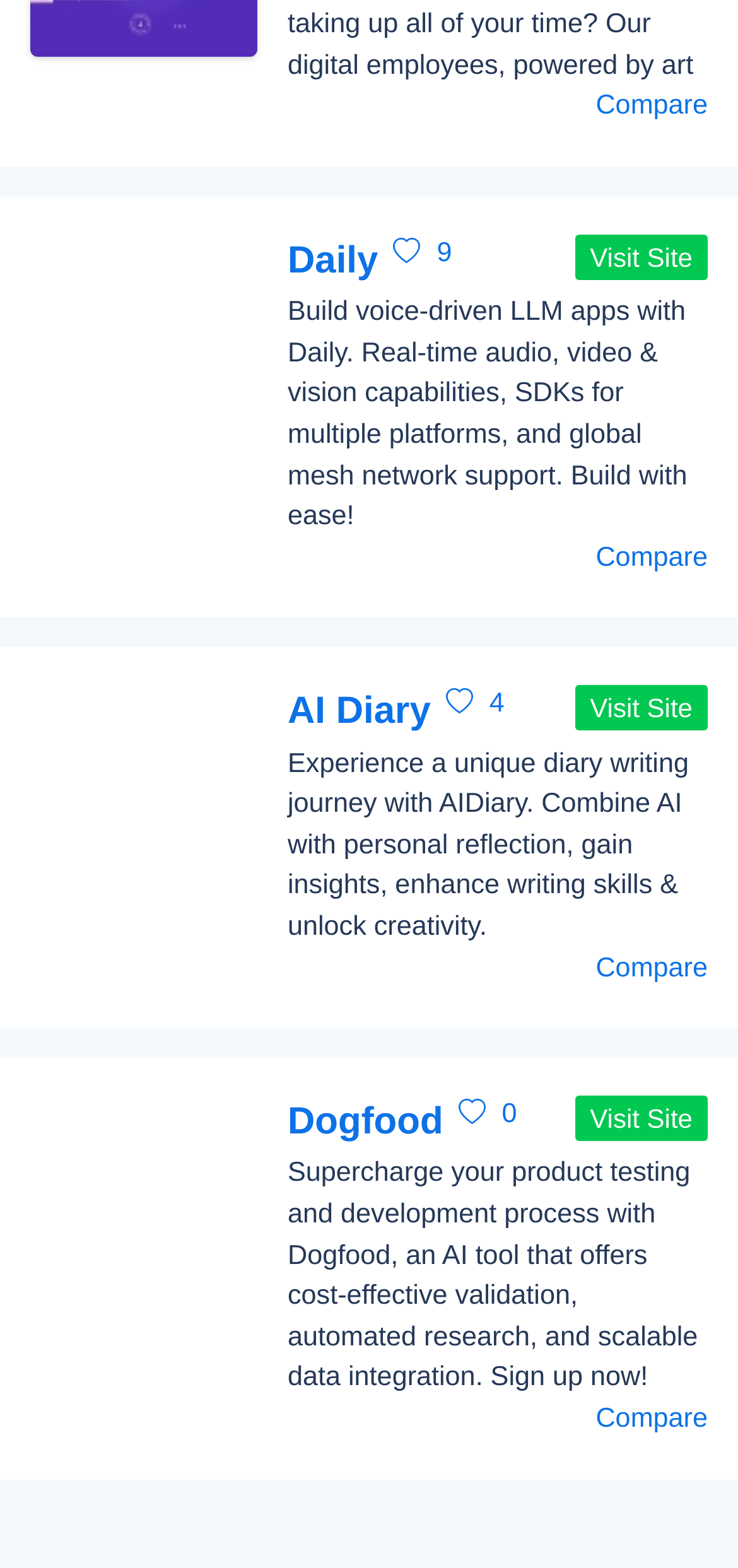Determine the bounding box coordinates for the clickable element to execute this instruction: "Visit Daily website". Provide the coordinates as four float numbers between 0 and 1, i.e., [left, top, right, bottom].

[0.39, 0.15, 0.512, 0.183]